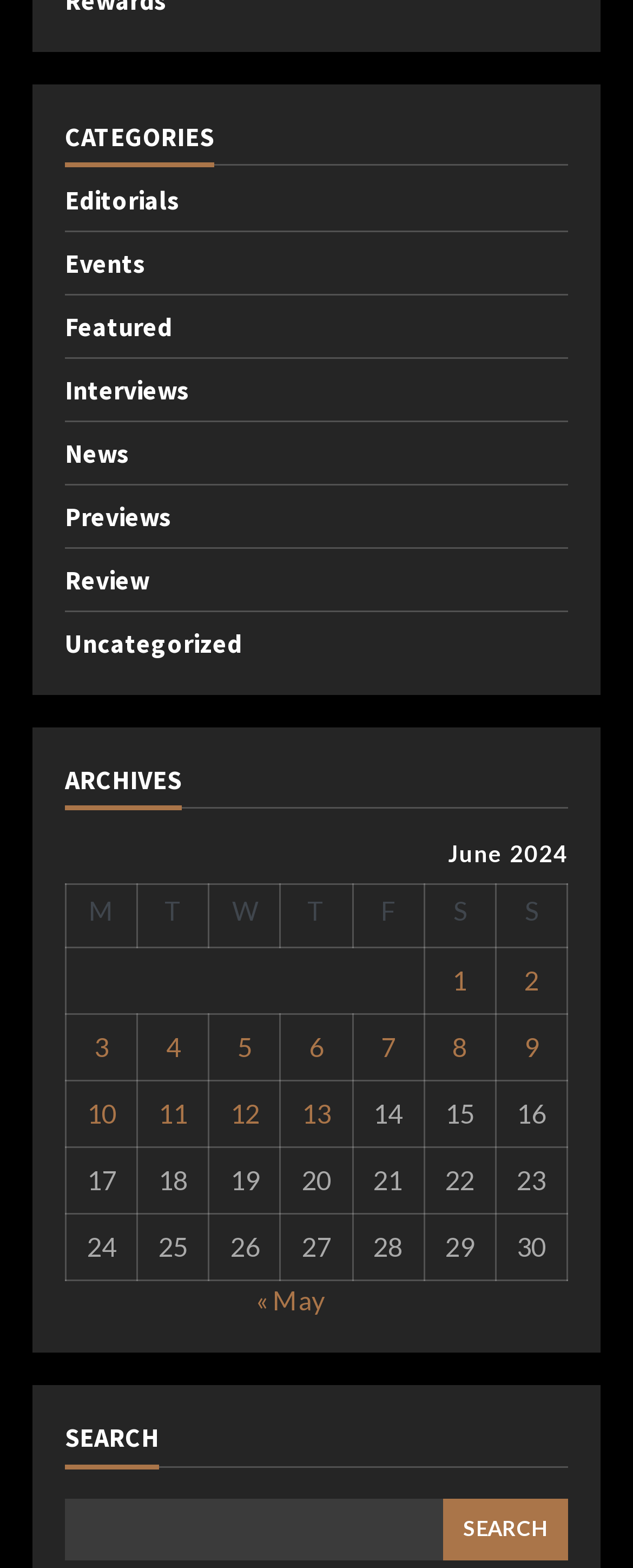What is the purpose of the table on this webpage?
By examining the image, provide a one-word or phrase answer.

To display archives